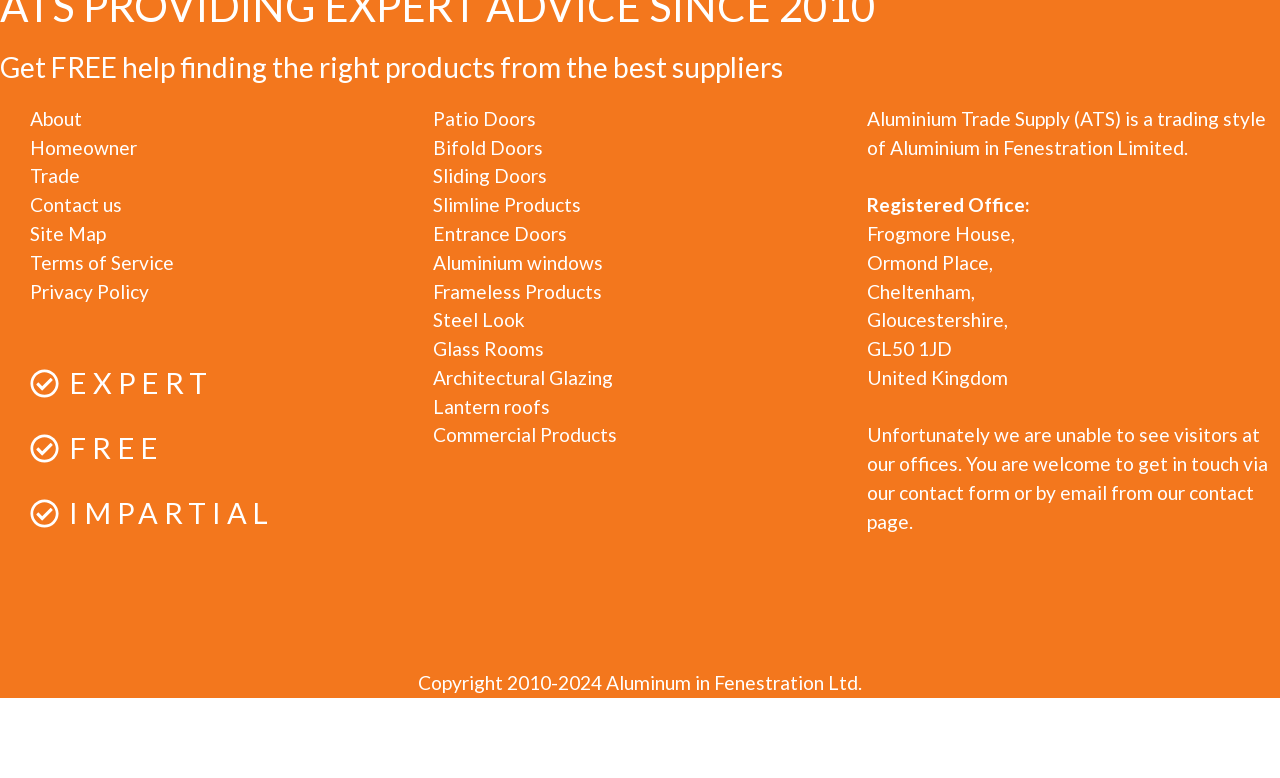Can visitors visit the company's offices?
Please answer the question with as much detail as possible using the screenshot.

I found this information by reading the static text element that says 'Unfortunately we are unable to see visitors at our offices. You are welcome to get in touch via our contact form or by email from our contact page.'